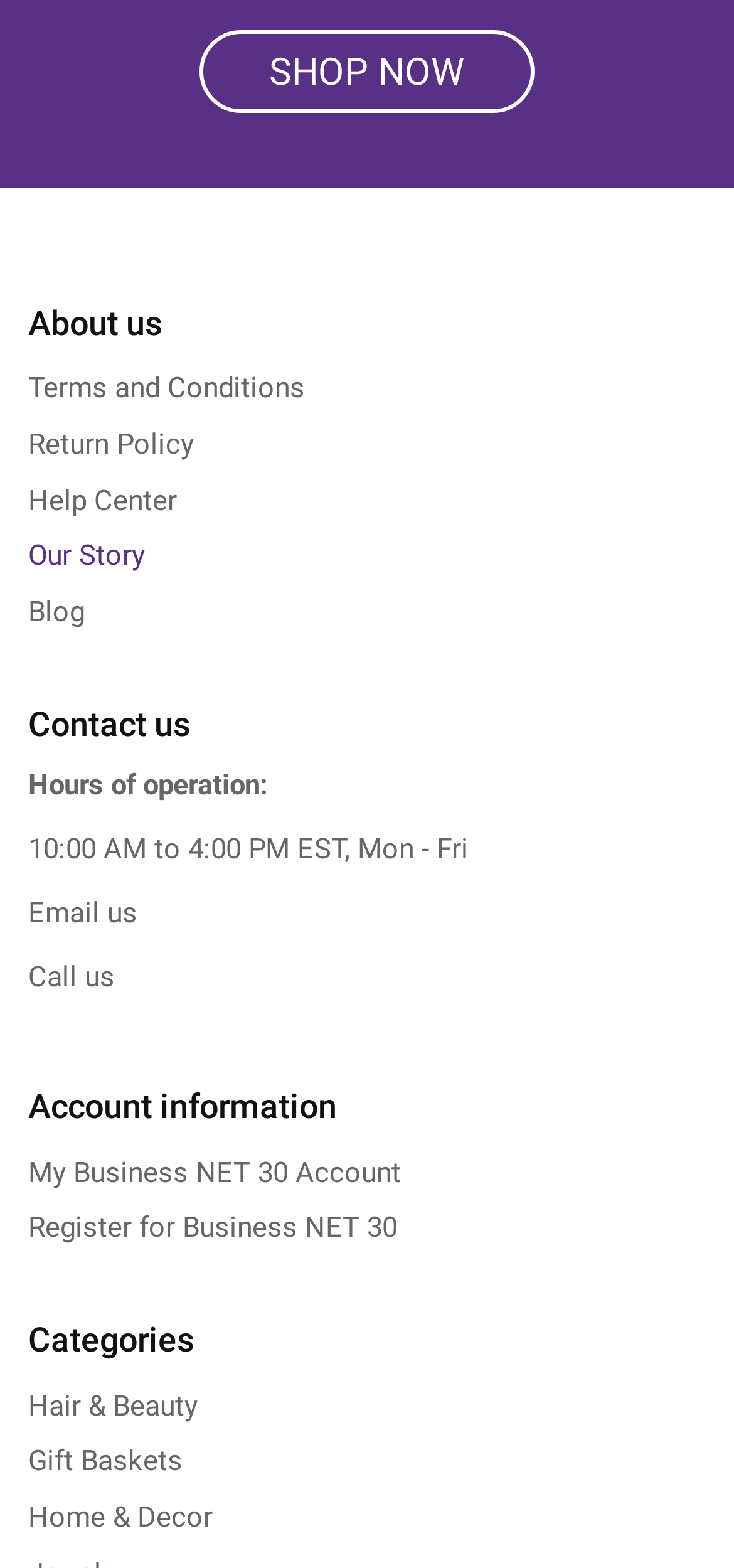What is the operating hours of the business?
Provide a short answer using one word or a brief phrase based on the image.

10:00 AM to 4:00 PM EST, Mon - Fri